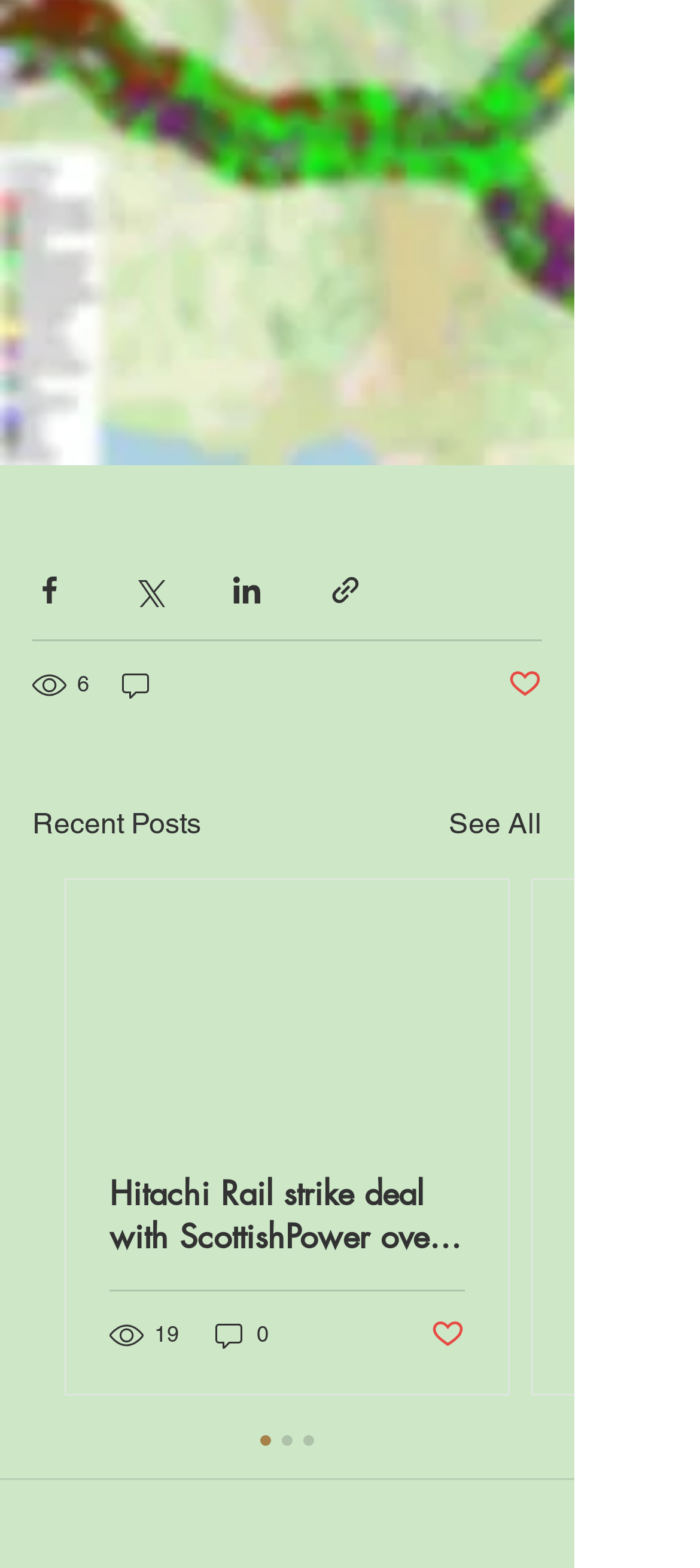Bounding box coordinates are to be given in the format (top-left x, top-left y, bottom-right x, bottom-right y). All values must be floating point numbers between 0 and 1. Provide the bounding box coordinate for the UI element described as: aria-label="Share via LinkedIn"

[0.328, 0.365, 0.377, 0.387]